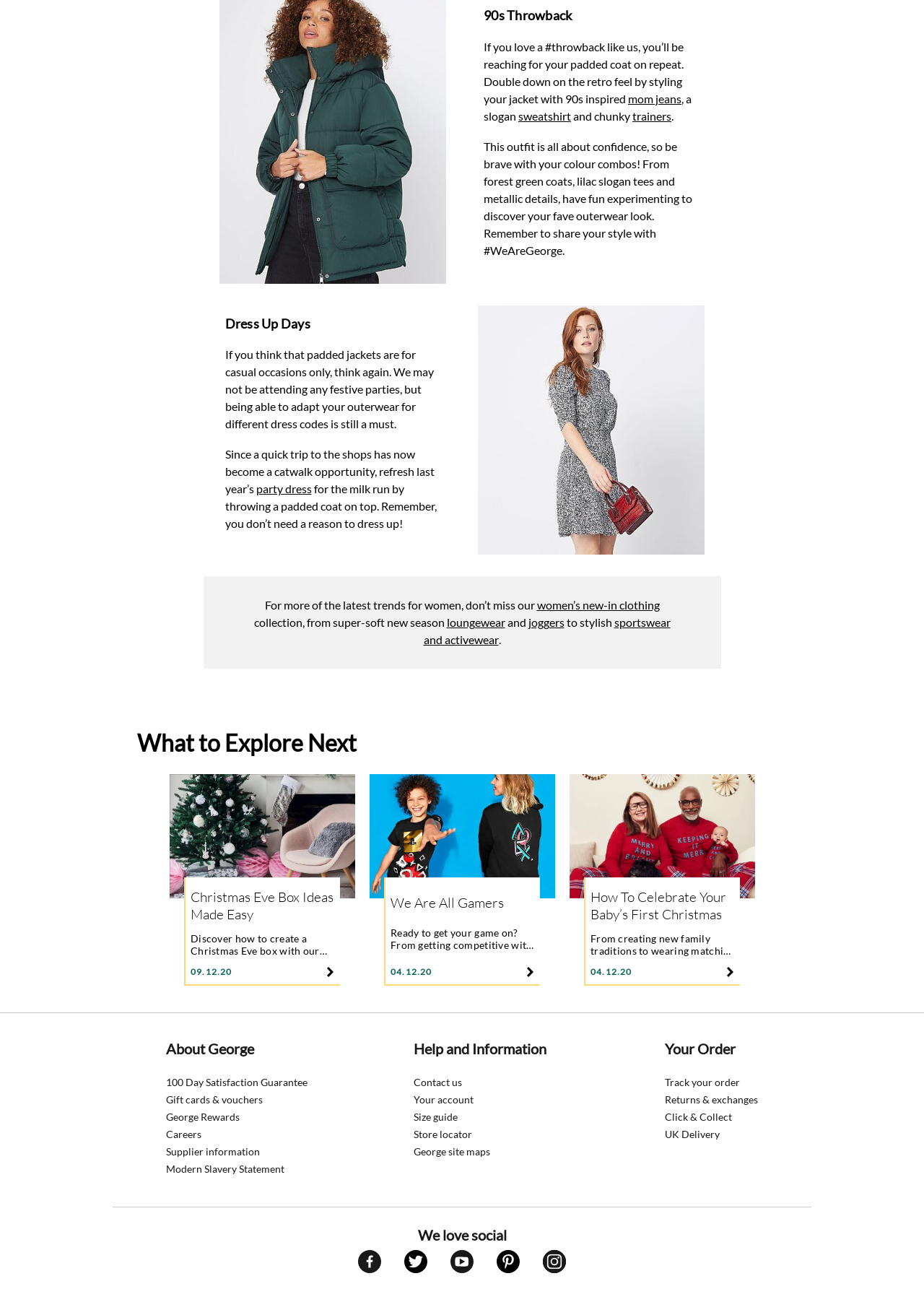What is the topic of the article that mentions Christmas Eve box ideas?
Please describe in detail the information shown in the image to answer the question.

The topic of the article that mentions Christmas Eve box ideas is Christmas Eve Box Ideas, which is evident from the link text that says 'Christmas Eve Box Ideas Made Easy Discover how to create a Christmas Eve box with our guide, including budget-friendly & thoughtful gift ideas for kids & adults'.